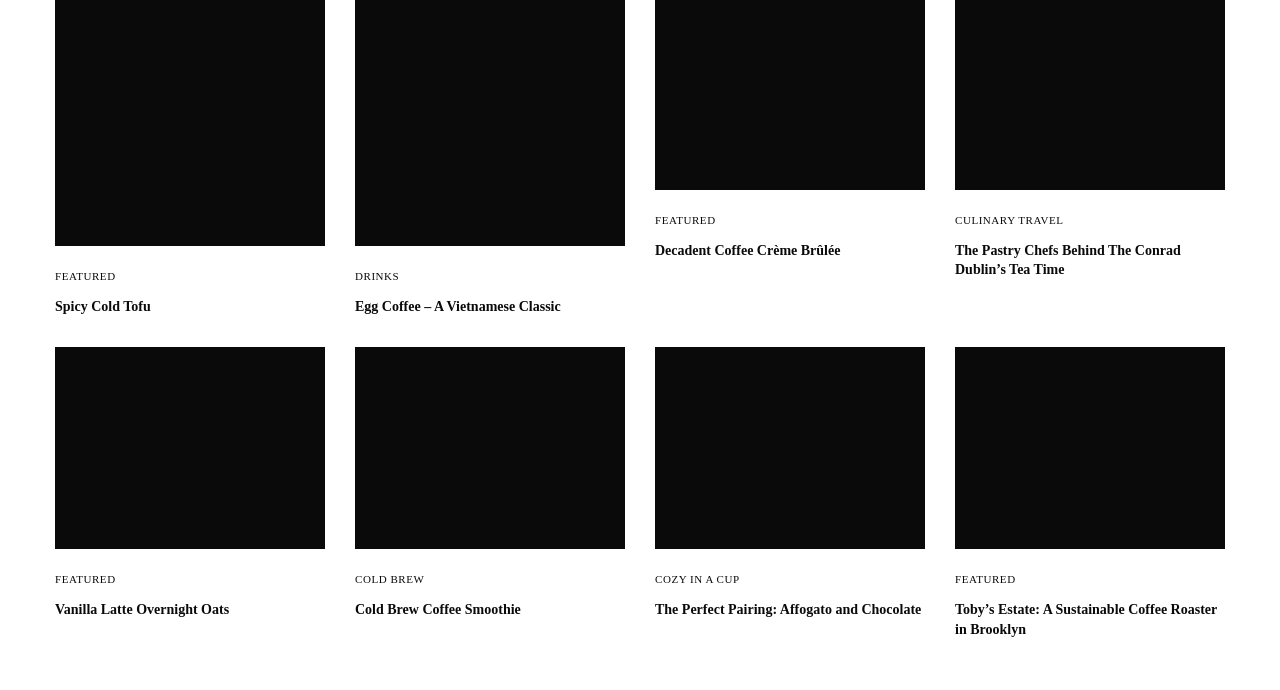Determine the bounding box coordinates of the element's region needed to click to follow the instruction: "Read the article about 'Spicy Cold Tofu'". Provide these coordinates as four float numbers between 0 and 1, formatted as [left, top, right, bottom].

[0.043, 0.431, 0.254, 0.459]